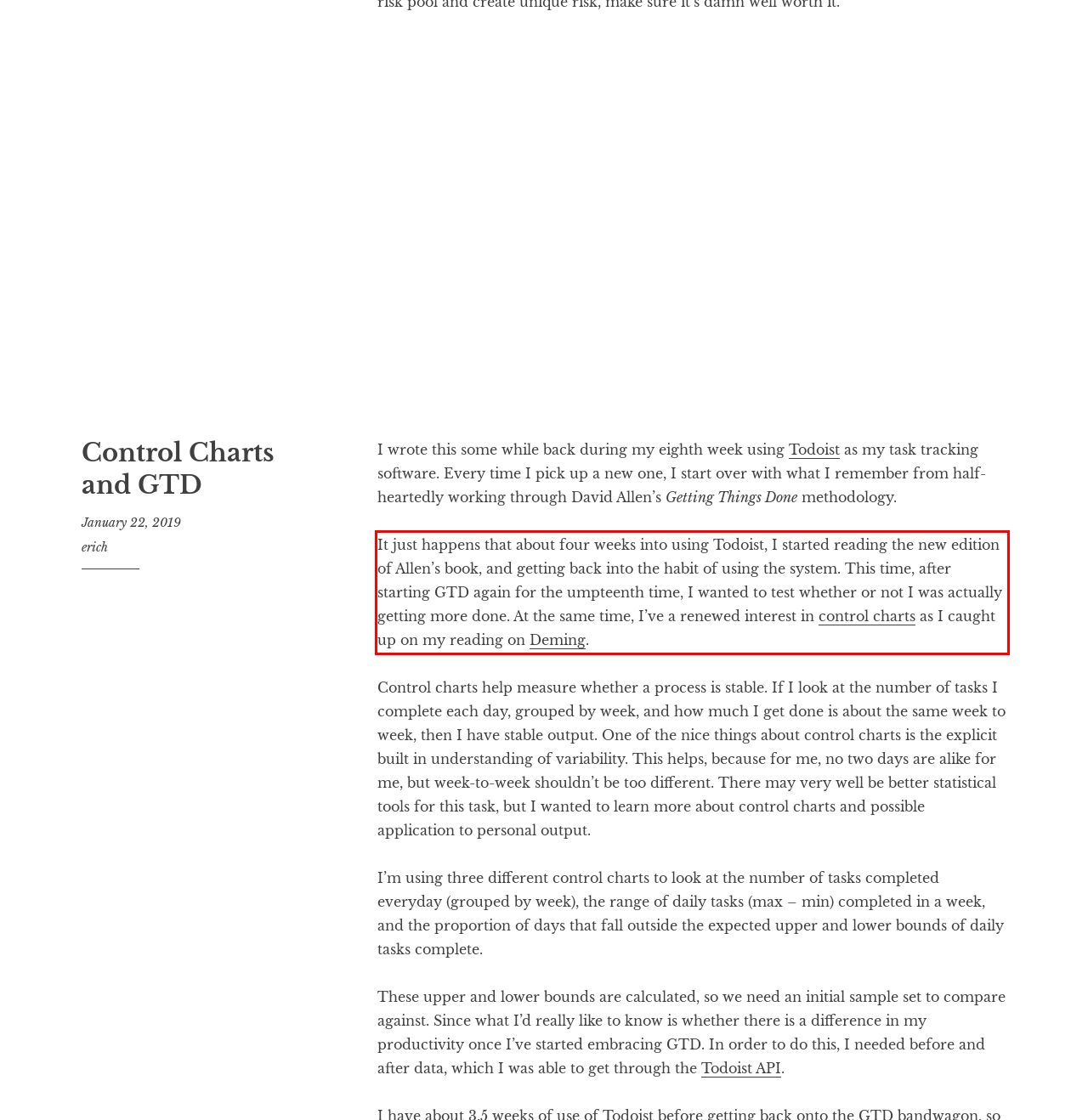Given a screenshot of a webpage containing a red rectangle bounding box, extract and provide the text content found within the red bounding box.

It just happens that about four weeks into using Todoist, I started reading the new edition of Allen’s book, and getting back into the habit of using the system. This time, after starting GTD again for the umpteenth time, I wanted to test whether or not I was actually getting more done. At the same time, I’ve a renewed interest in control charts as I caught up on my reading on Deming.